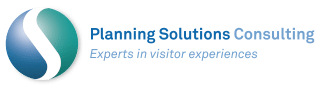Give a detailed explanation of what is happening in the image.

The image displays the logo of Planning Solutions Consulting, a company that specializes in enhancing visitor experiences. The logo features a stylized circular design combining shades of blue and green, representing a modern and professional aesthetic. Accompanying the logo is the tagline "Experts in visitor experiences," underscoring the company's commitment to providing insights and solutions for visitor attractions. This visual identity emphasizes the firm's focus on strategic planning and research tailored to meet the diverse needs of different visitor segments.